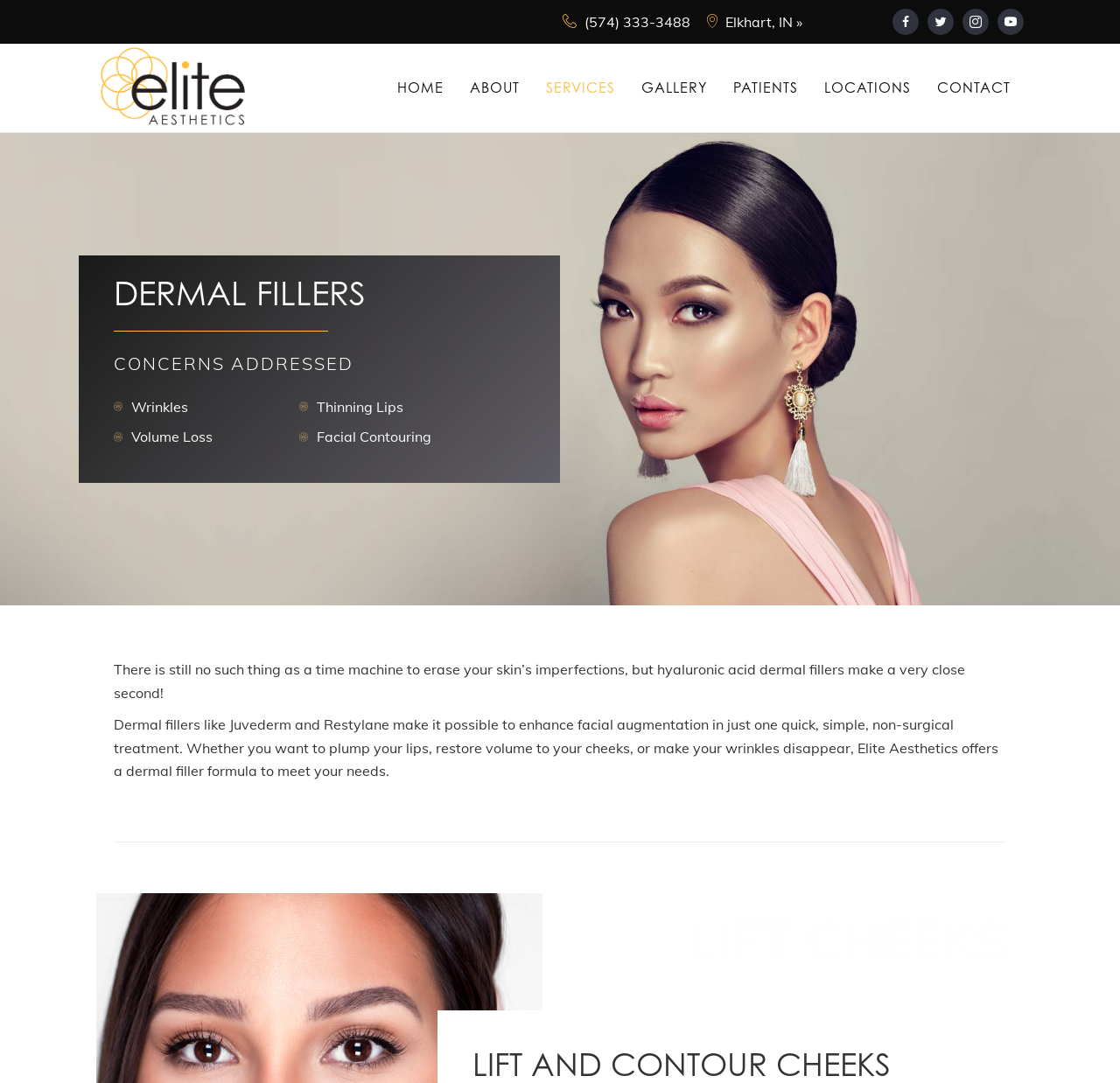What are some concerns addressed by dermal fillers?
Please provide a comprehensive answer based on the visual information in the image.

I found this information by looking at the list of concerns addressed by dermal fillers, which includes wrinkles, volume loss, thinning lips, and facial contouring, each accompanied by a decorative list icon.